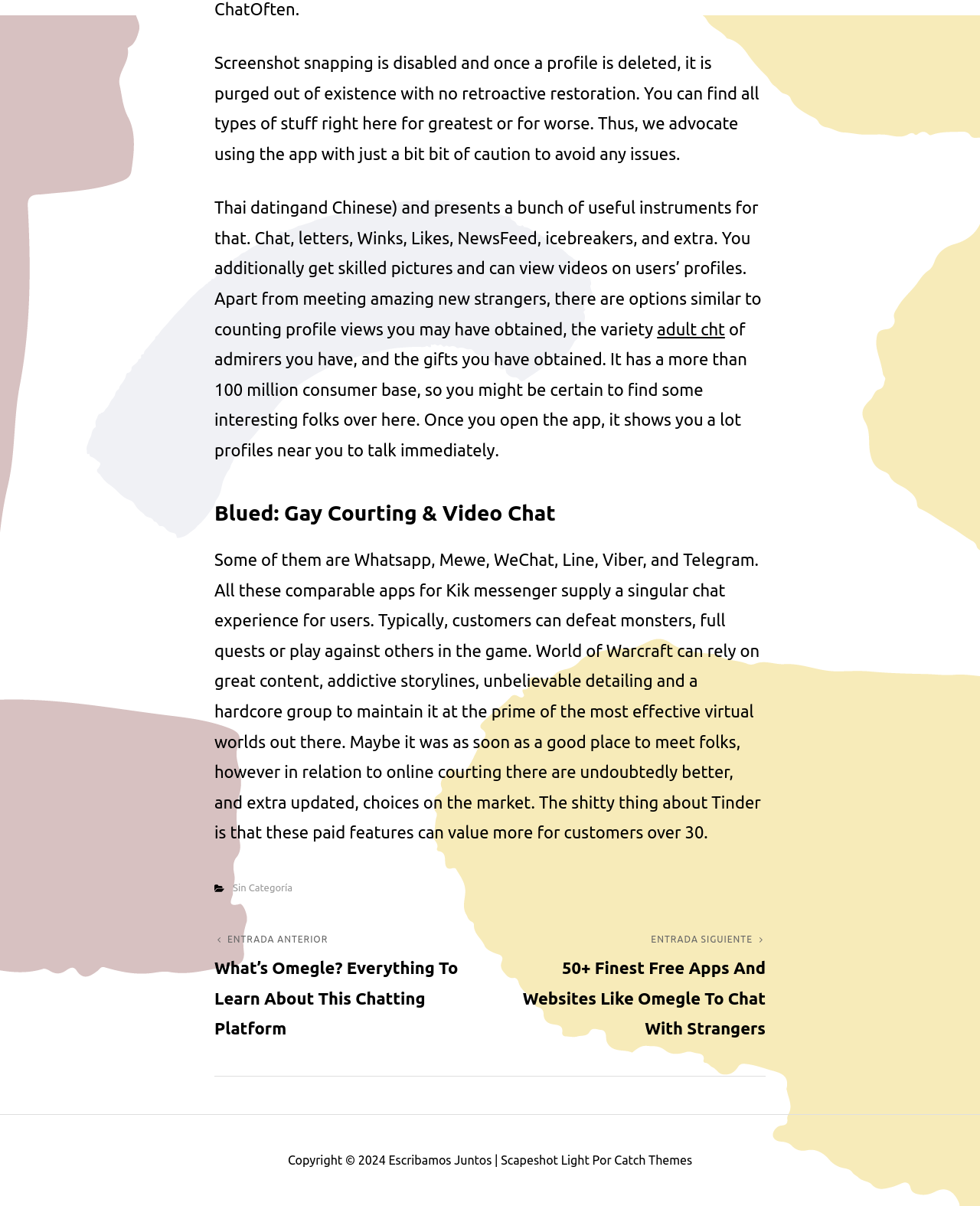Could you please study the image and provide a detailed answer to the question:
What is the name of the dating app mentioned?

The name of the dating app mentioned is Blued, which is a gay dating and video chat app. This information can be found in the heading element with the text 'Blued: Gay Dating & Video Chat'.